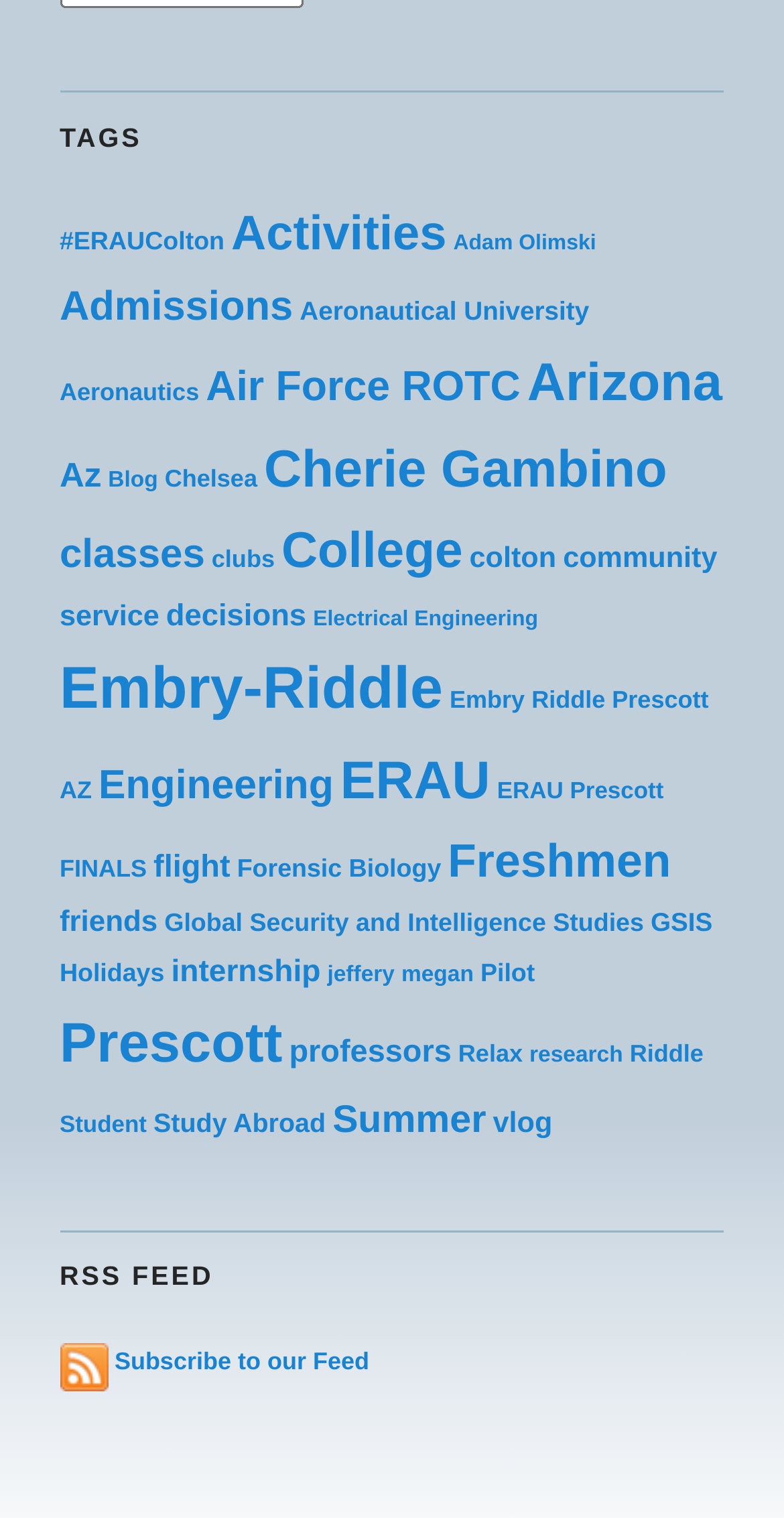Identify the bounding box coordinates of the area that should be clicked in order to complete the given instruction: "Check out the 'Activities' category". The bounding box coordinates should be four float numbers between 0 and 1, i.e., [left, top, right, bottom].

[0.295, 0.136, 0.57, 0.172]